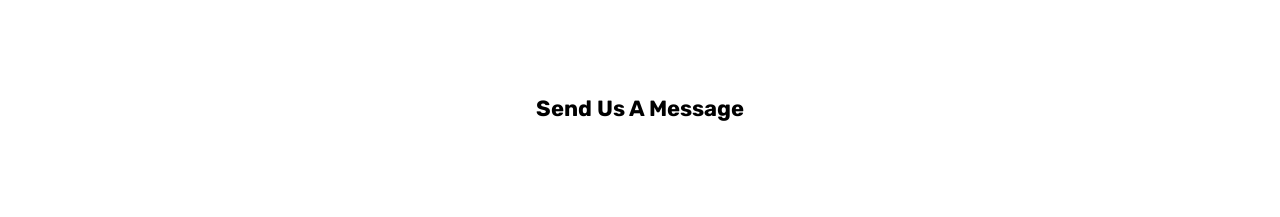Please provide a comprehensive response to the question based on the details in the image: What is the purpose of the 'Send Us A Message' heading?

The caption explains that the 'Send Us A Message' heading is a call to action, which implies that its purpose is to invite customers to engage with the service, specifically to encourage them to reach out for assistance related to their automotive needs.